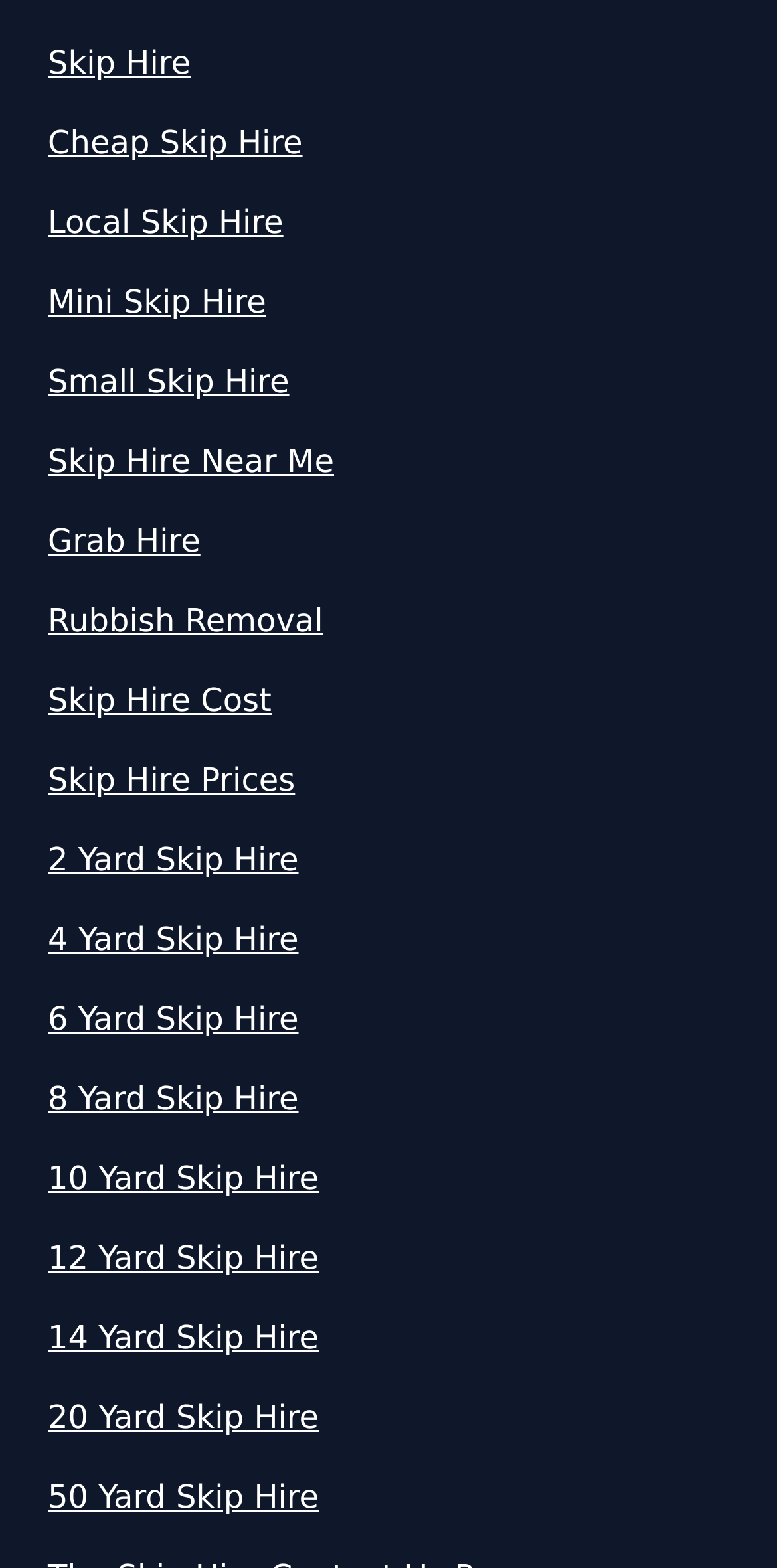Extract the bounding box for the UI element that matches this description: "Skip Hire Prices".

[0.062, 0.483, 0.938, 0.513]